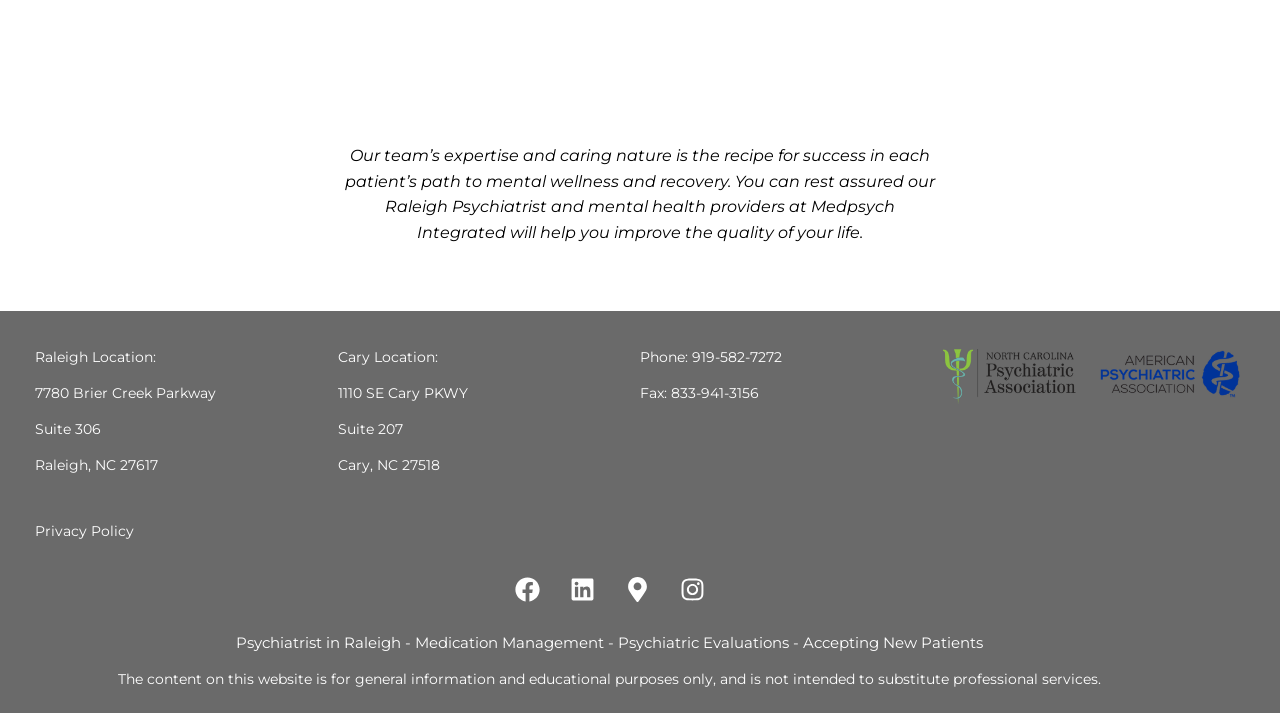Determine the bounding box of the UI element mentioned here: "Privacy Policy". The coordinates must be in the format [left, top, right, bottom] with values ranging from 0 to 1.

[0.027, 0.733, 0.105, 0.758]